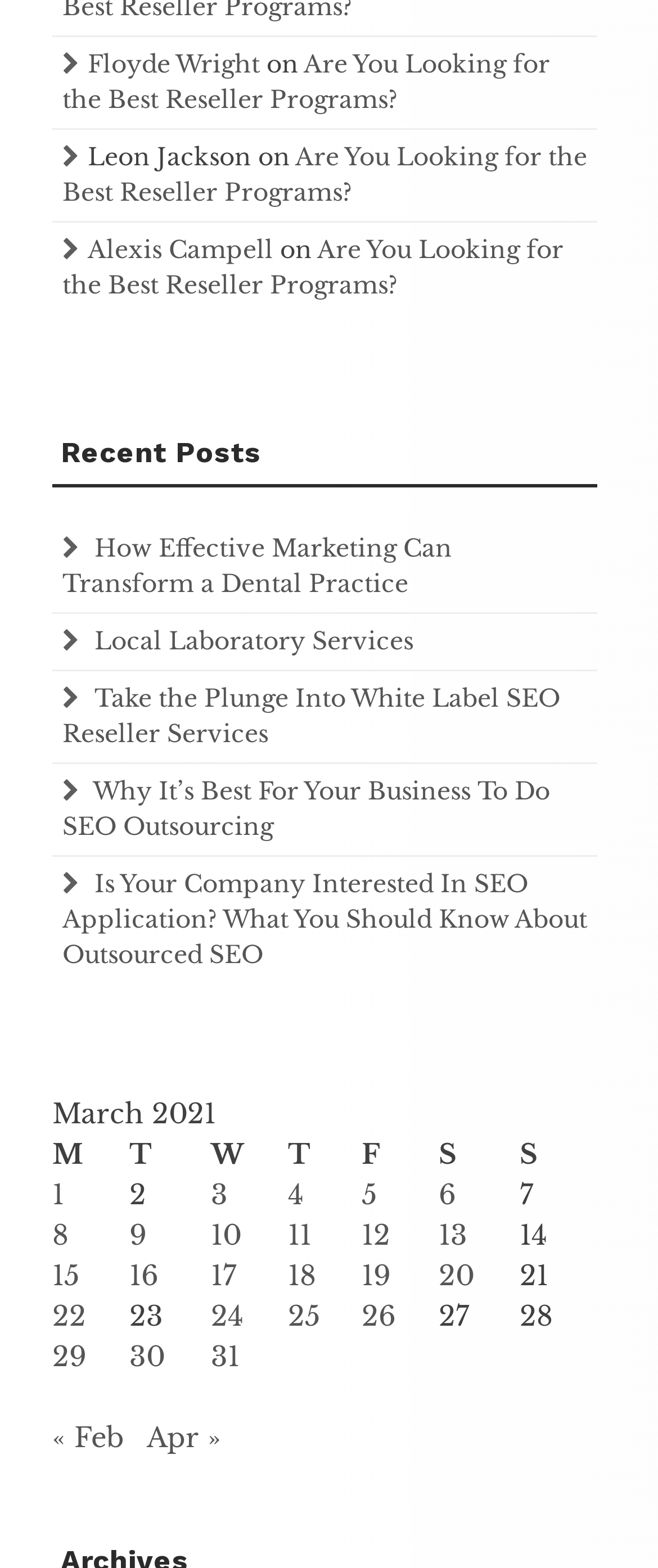Given the element description Alexis Campell, identify the bounding box coordinates for the UI element on the webpage screenshot. The format should be (top-left x, top-left y, bottom-right x, bottom-right y), with values between 0 and 1.

[0.133, 0.15, 0.415, 0.169]